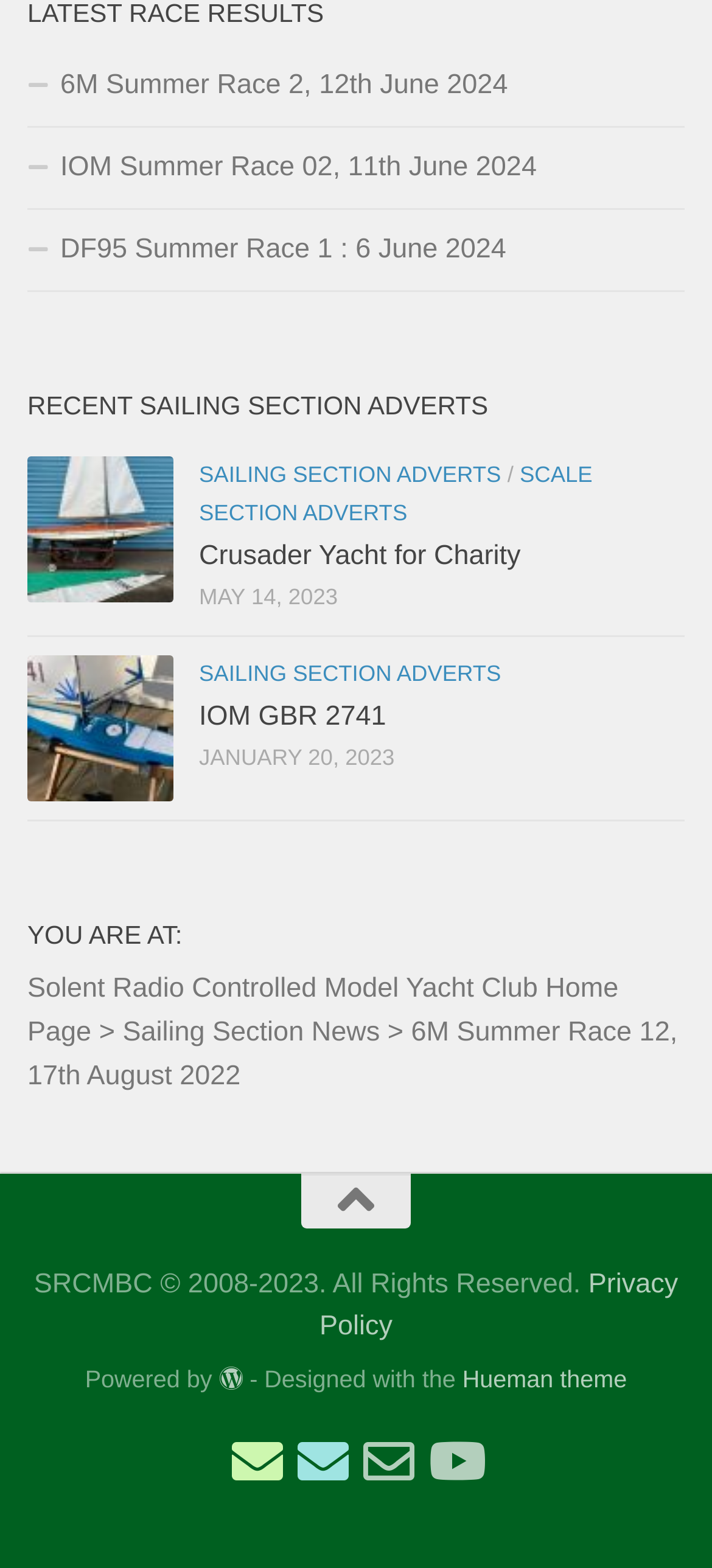Provide a one-word or short-phrase answer to the question:
What is the purpose of the 'Email Sailing Secretary' link?

To contact Sailing Secretary